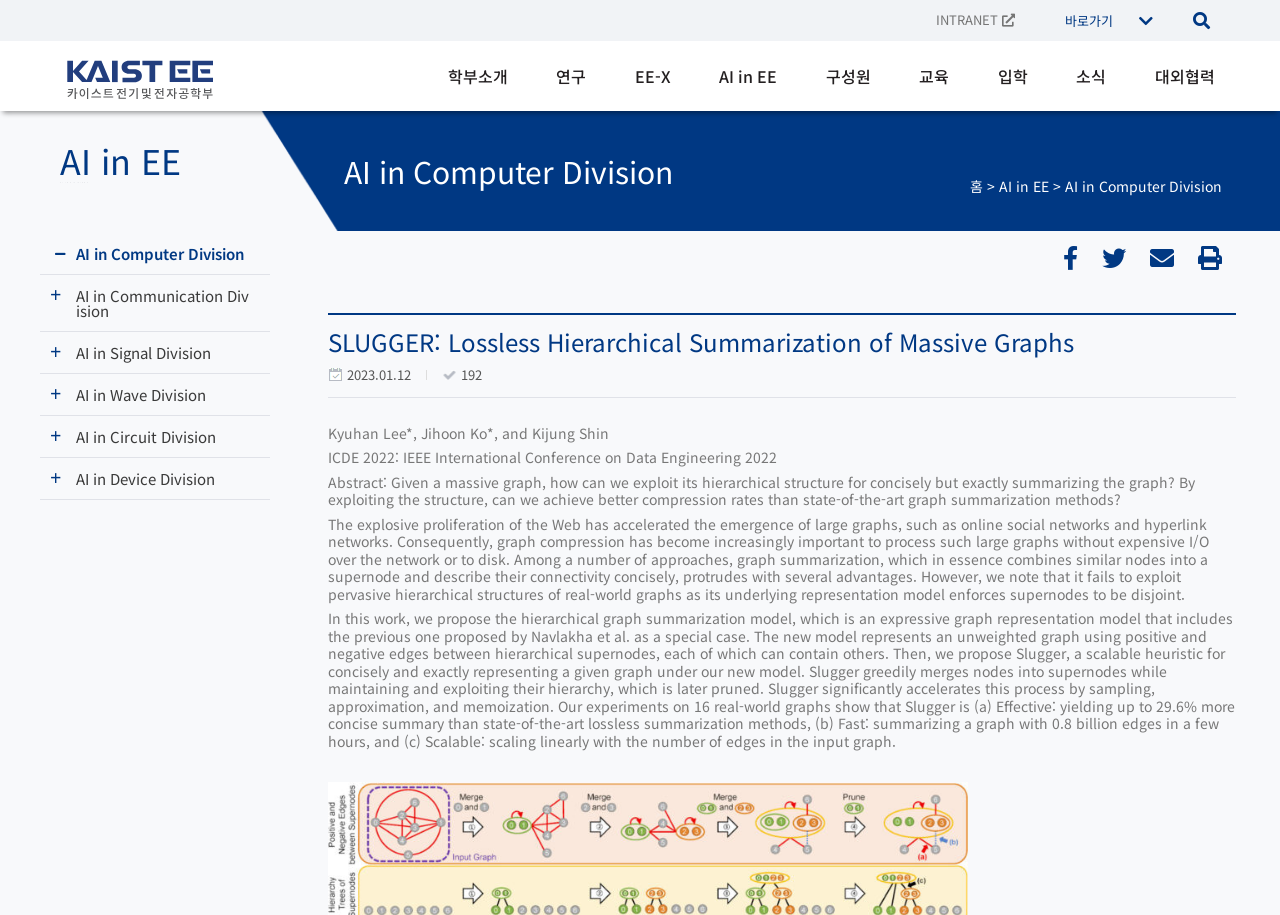Show the bounding box coordinates of the element that should be clicked to complete the task: "Call the phone number 020 7240 3513".

None